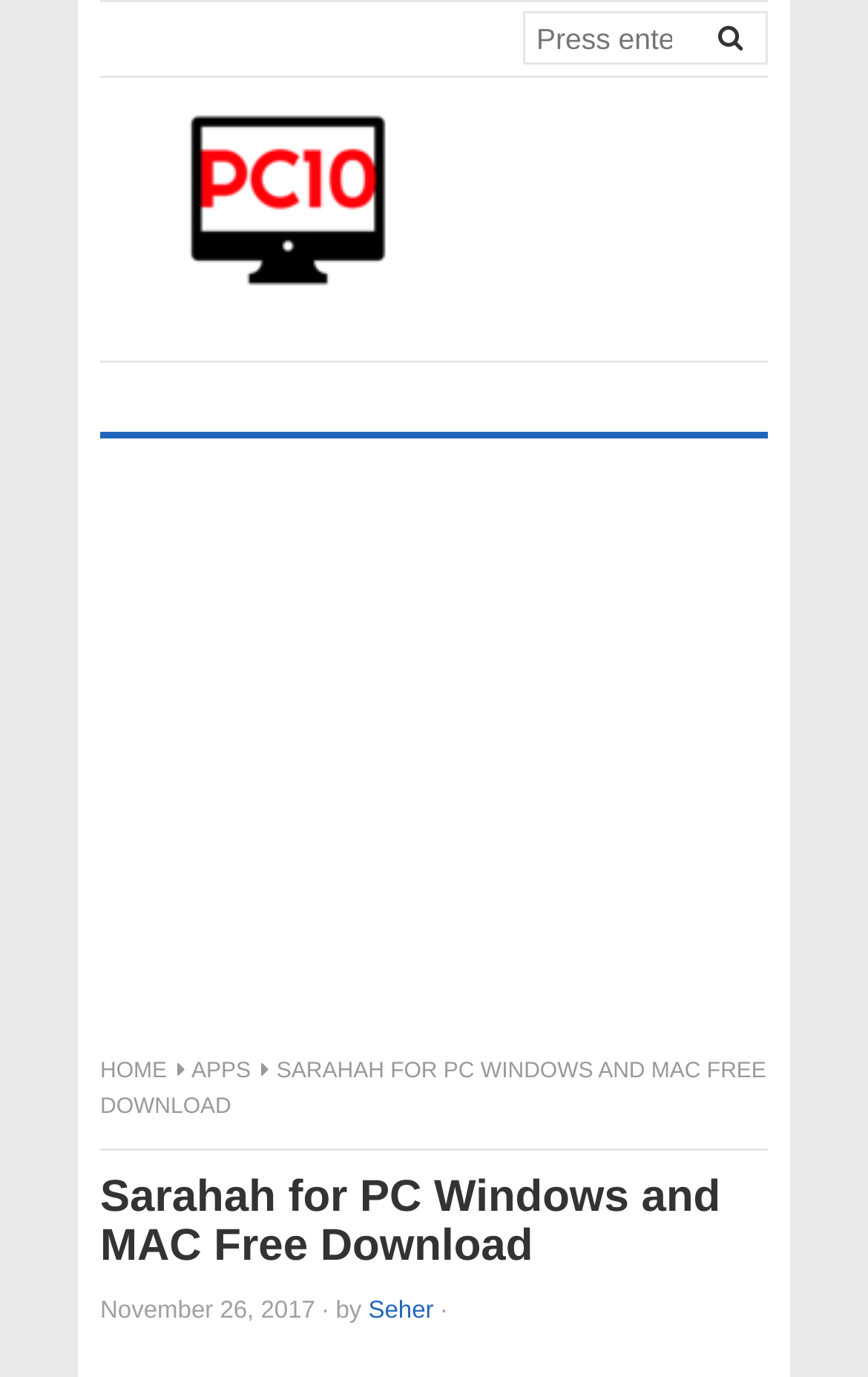What is the name of the app being discussed?
Refer to the image and respond with a one-word or short-phrase answer.

Sarahah